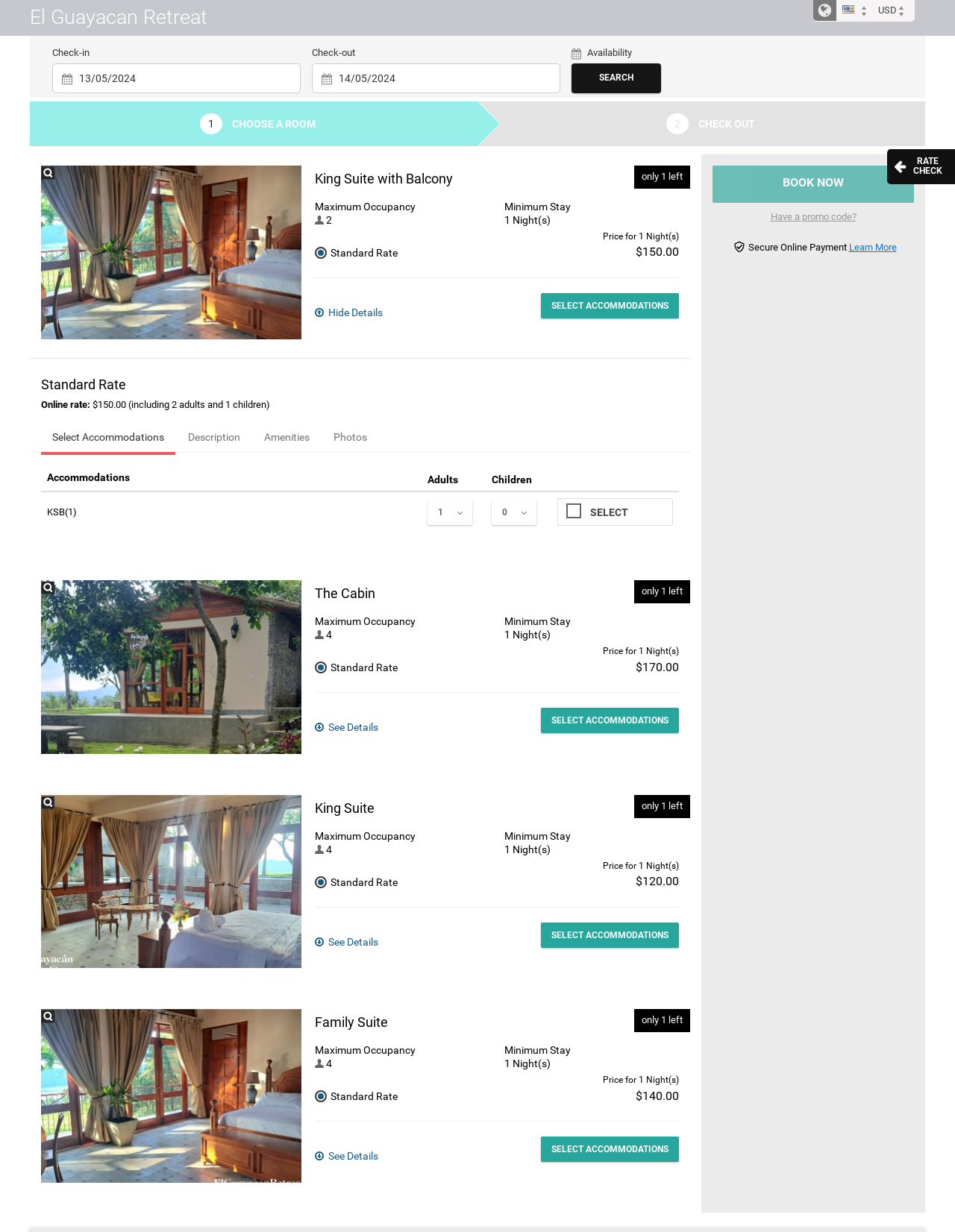Can you find and generate the webpage's heading?

El Guayacan Retreat